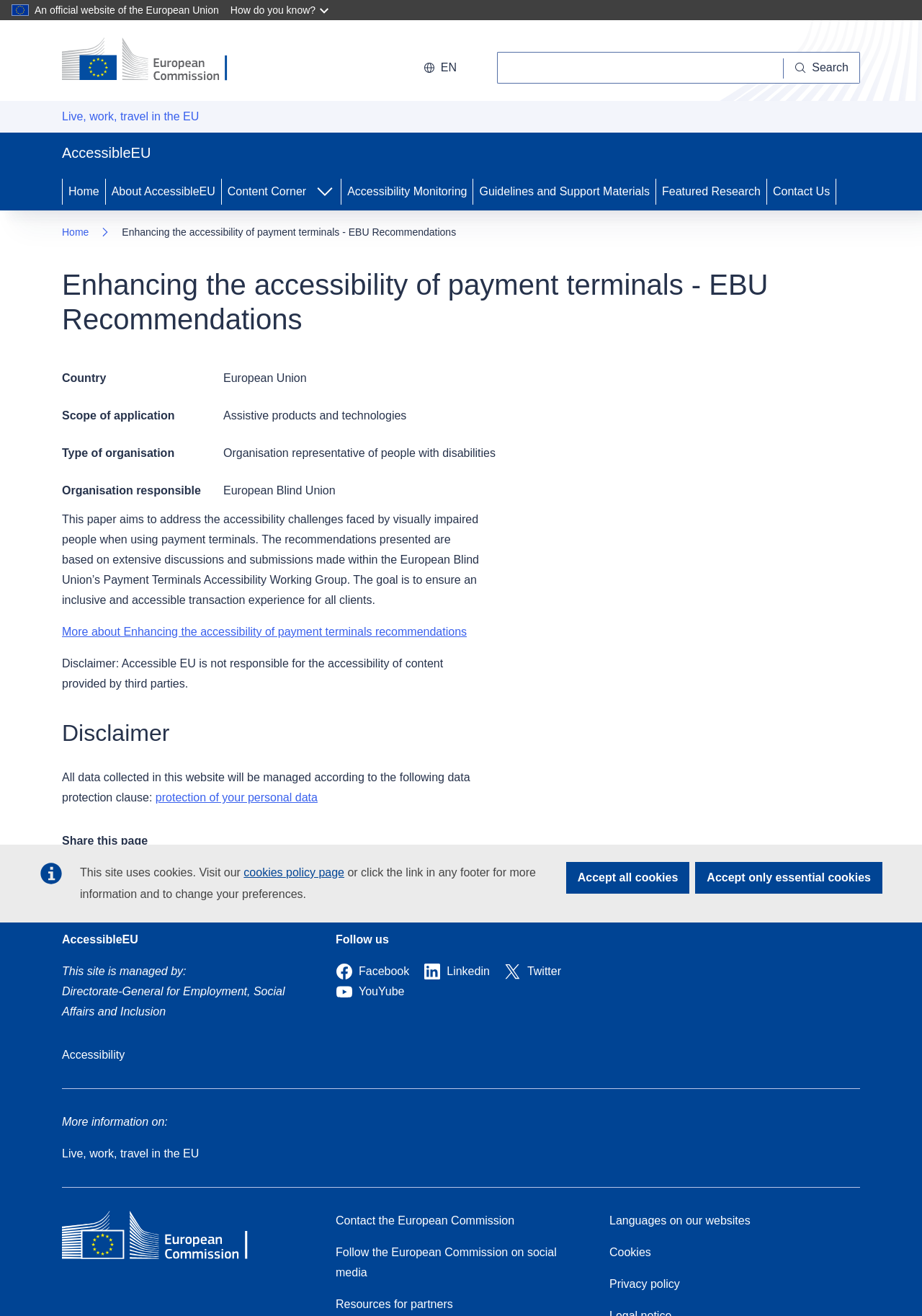Deliver a detailed narrative of the webpage's visual and textual elements.

The webpage is about enhancing the accessibility of payment terminals, specifically for visually impaired people. At the top, there is a notification about cookies and a link to the cookies policy page. Below this, there is a link to skip to the main content. 

On the top-left corner, there is the European Commission logo, and next to it, a link to the home page. A language selection button is located on the top-right corner, with the current language being English. A search bar is also present on the top-right corner.

The main content of the webpage is divided into sections. The first section has a heading "Enhancing the accessibility of payment terminals - EBU Recommendations" and provides a brief description of the paper's aim to address accessibility challenges faced by visually impaired people when using payment terminals. 

Below this, there is a description list that provides information about the country, scope of application, type of organization, and organization responsible. 

The next section has a link to "More about Enhancing the accessibility of payment terminals recommendations" and a disclaimer stating that Accessible EU is not responsible for the accessibility of content provided by third parties.

Further down, there is a section with a heading "Disclaimer" that provides information about data protection. 

The webpage also has a section for sharing the page on social media platforms like Facebook, LinkedIn, and E-mail, with an option to view more share options.

At the bottom, there are links to AccessibleEU, Directorate-General for Employment, Social Affairs and Inclusion, and Accessibility. Additionally, there are links to follow the European Commission on social media platforms like Facebook, LinkedIn, Twitter, and YouTube. Finally, there is a link to "Live, work, travel in the EU" and a link to the home page of the European Commission.